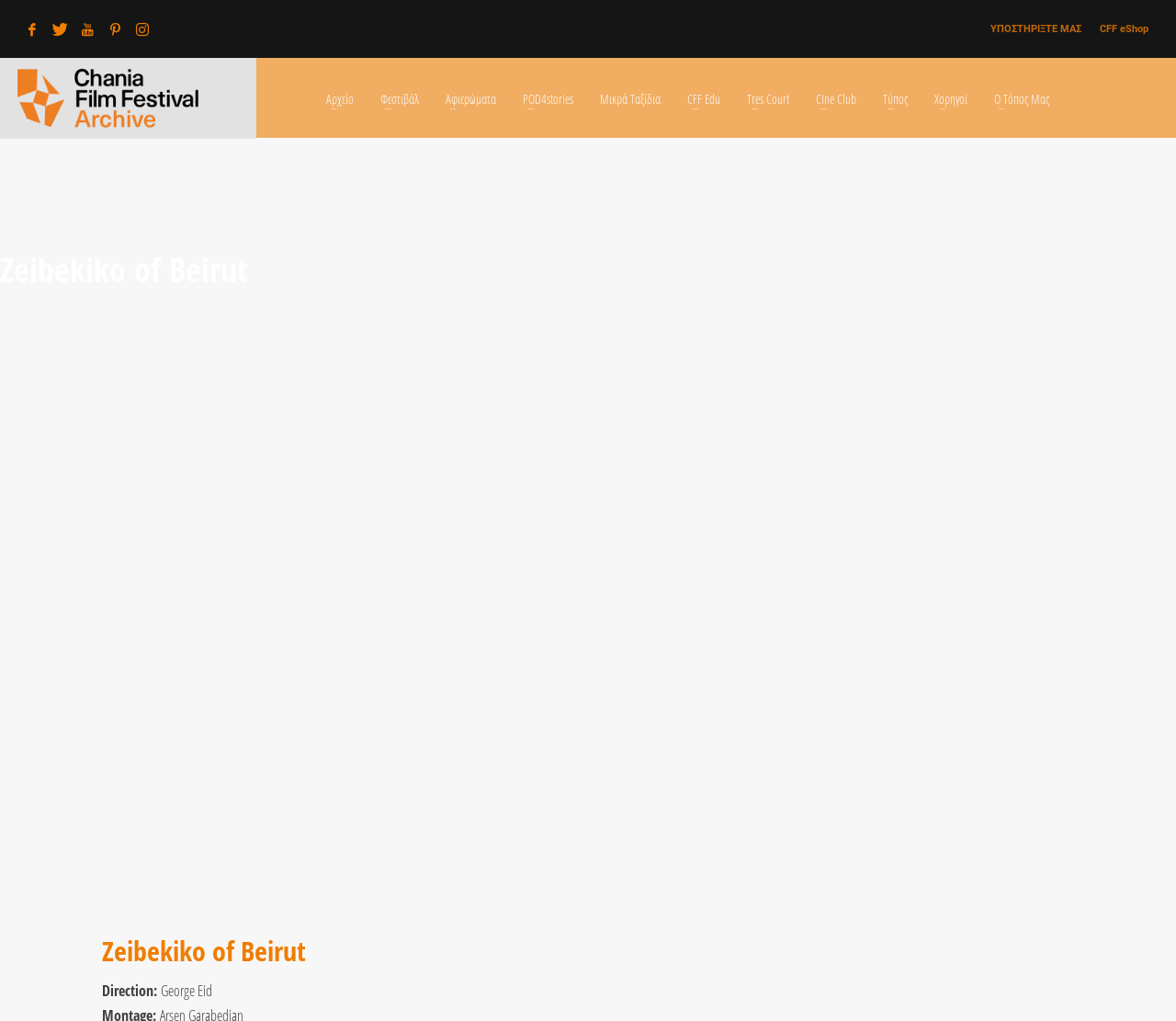Kindly determine the bounding box coordinates for the clickable area to achieve the given instruction: "Learn about Direction".

[0.087, 0.96, 0.137, 0.98]